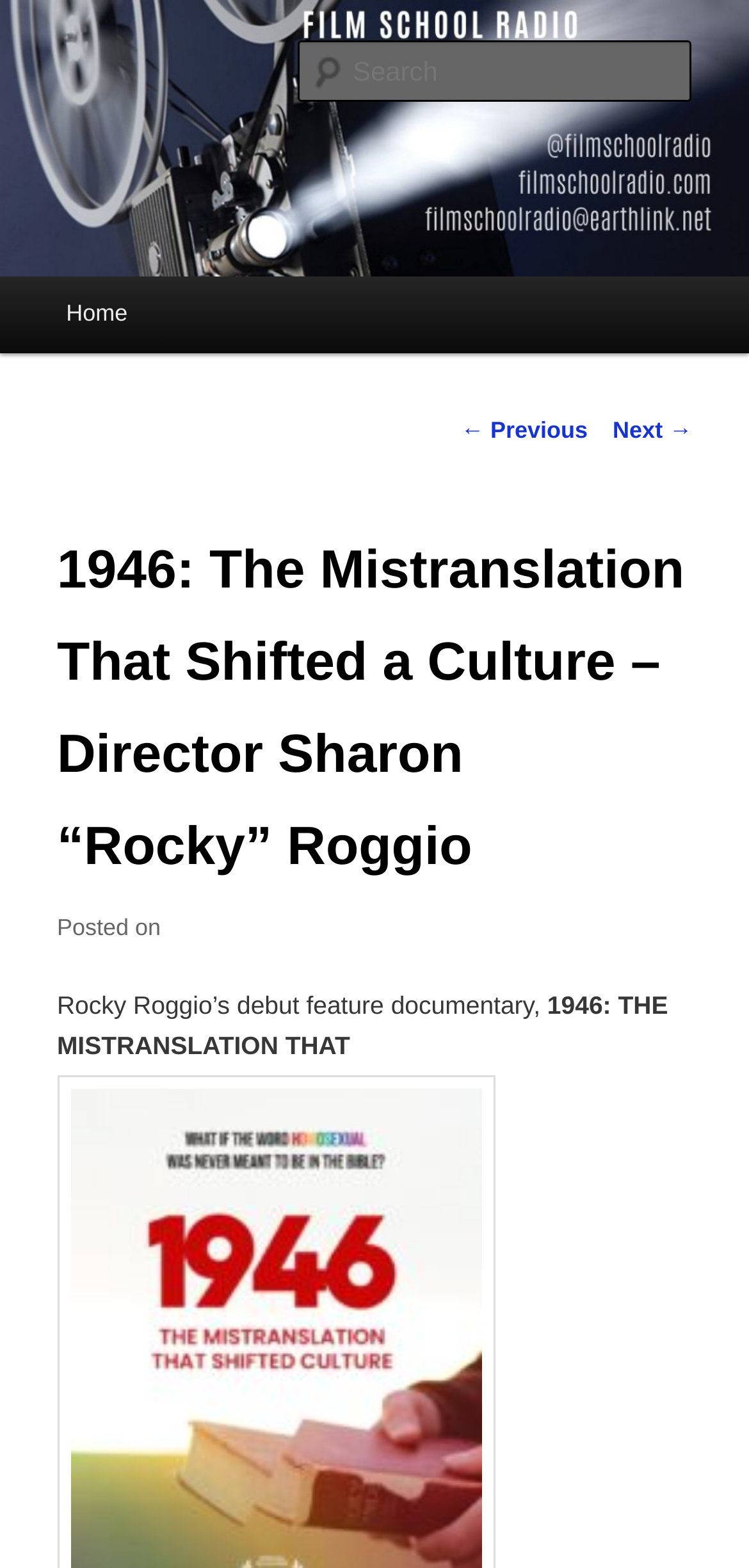Find and provide the bounding box coordinates for the UI element described with: "Home".

[0.051, 0.176, 0.208, 0.225]